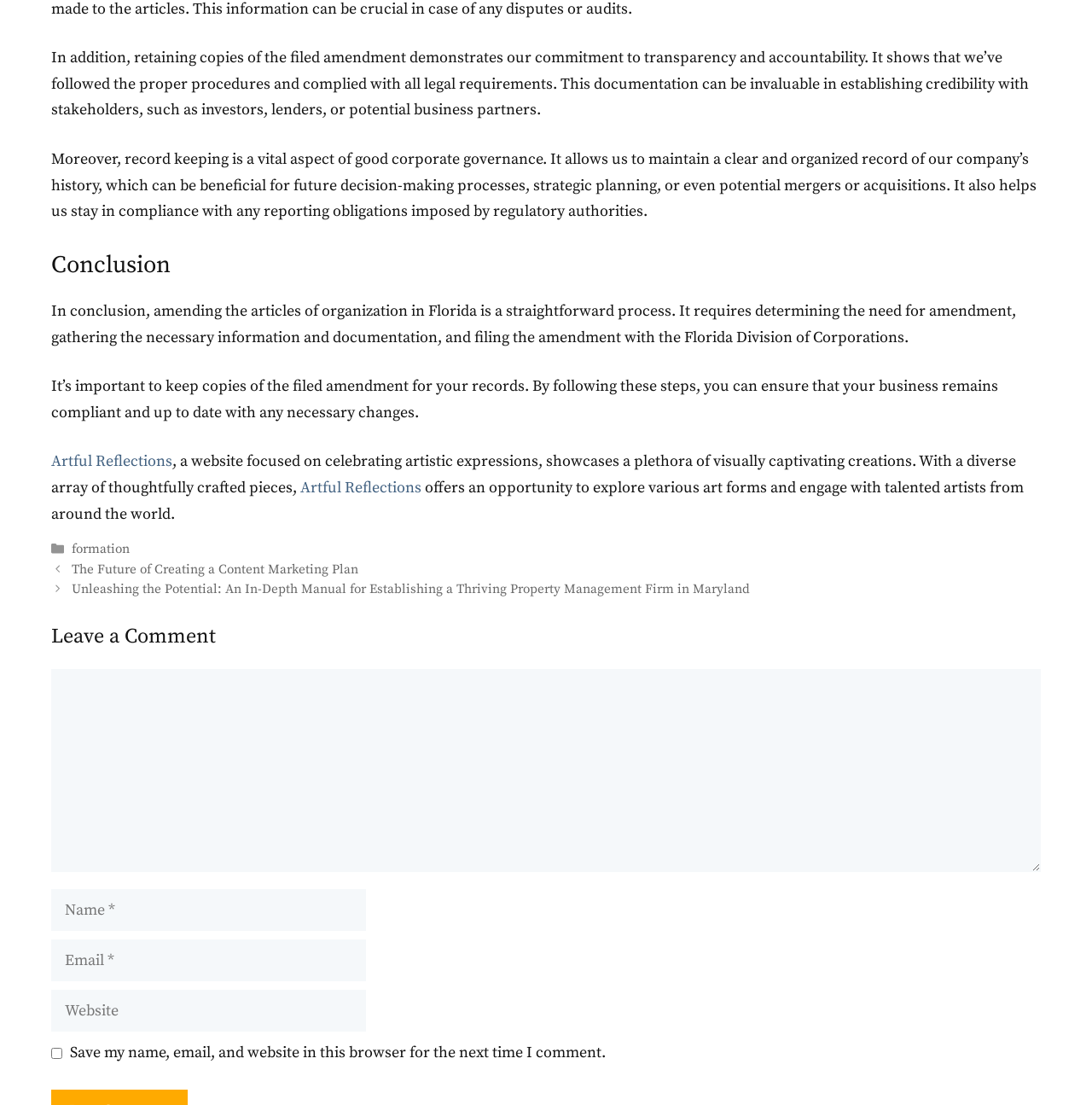Please locate the clickable area by providing the bounding box coordinates to follow this instruction: "Click on the link 'formation'".

[0.066, 0.49, 0.119, 0.505]